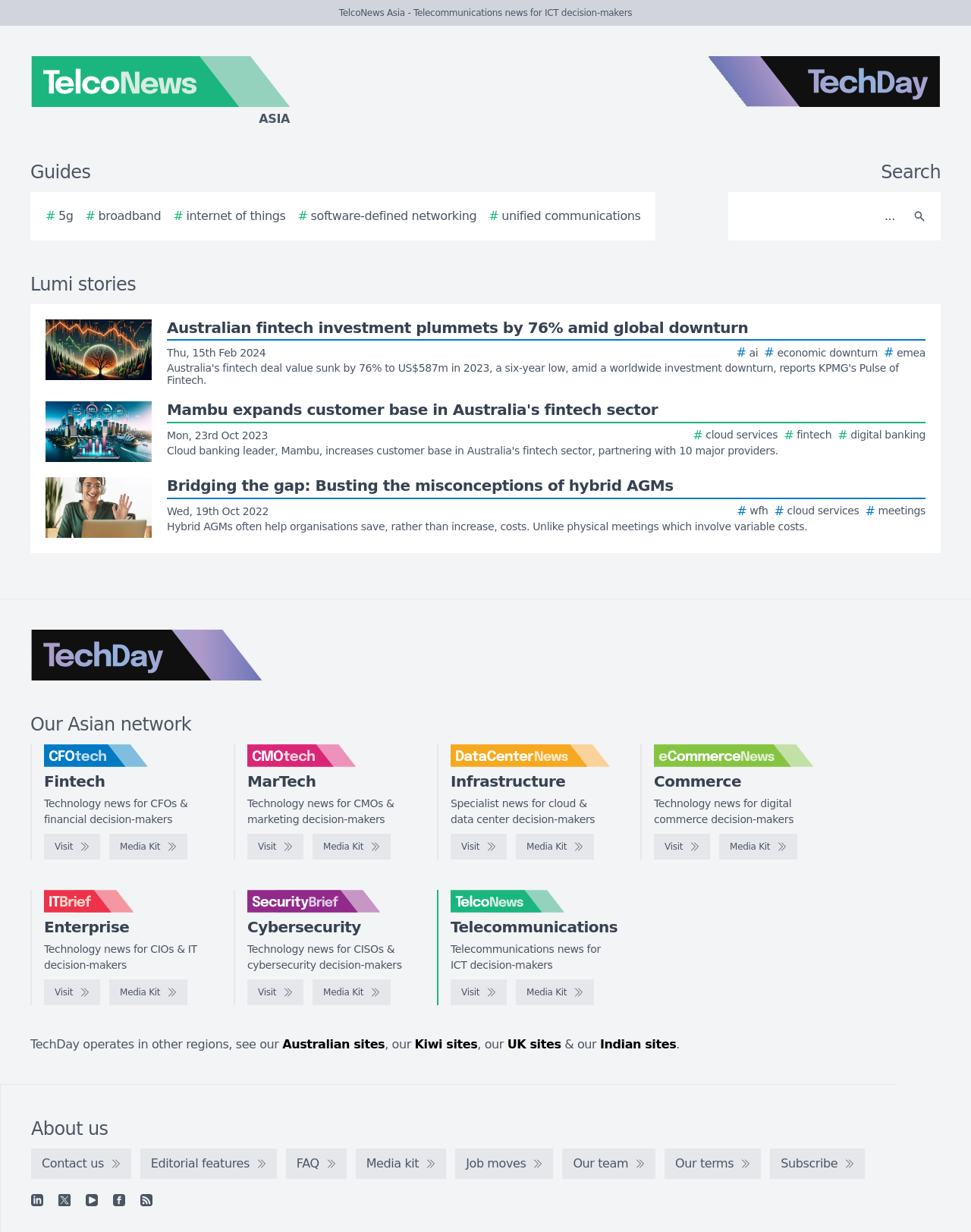For the given element description parent_node: Enterprise, determine the bounding box coordinates of the UI element. The coordinates should follow the format (top-left x, top-left y, bottom-right x, bottom-right y) and be within the range of 0 to 1.

[0.045, 0.723, 0.209, 0.741]